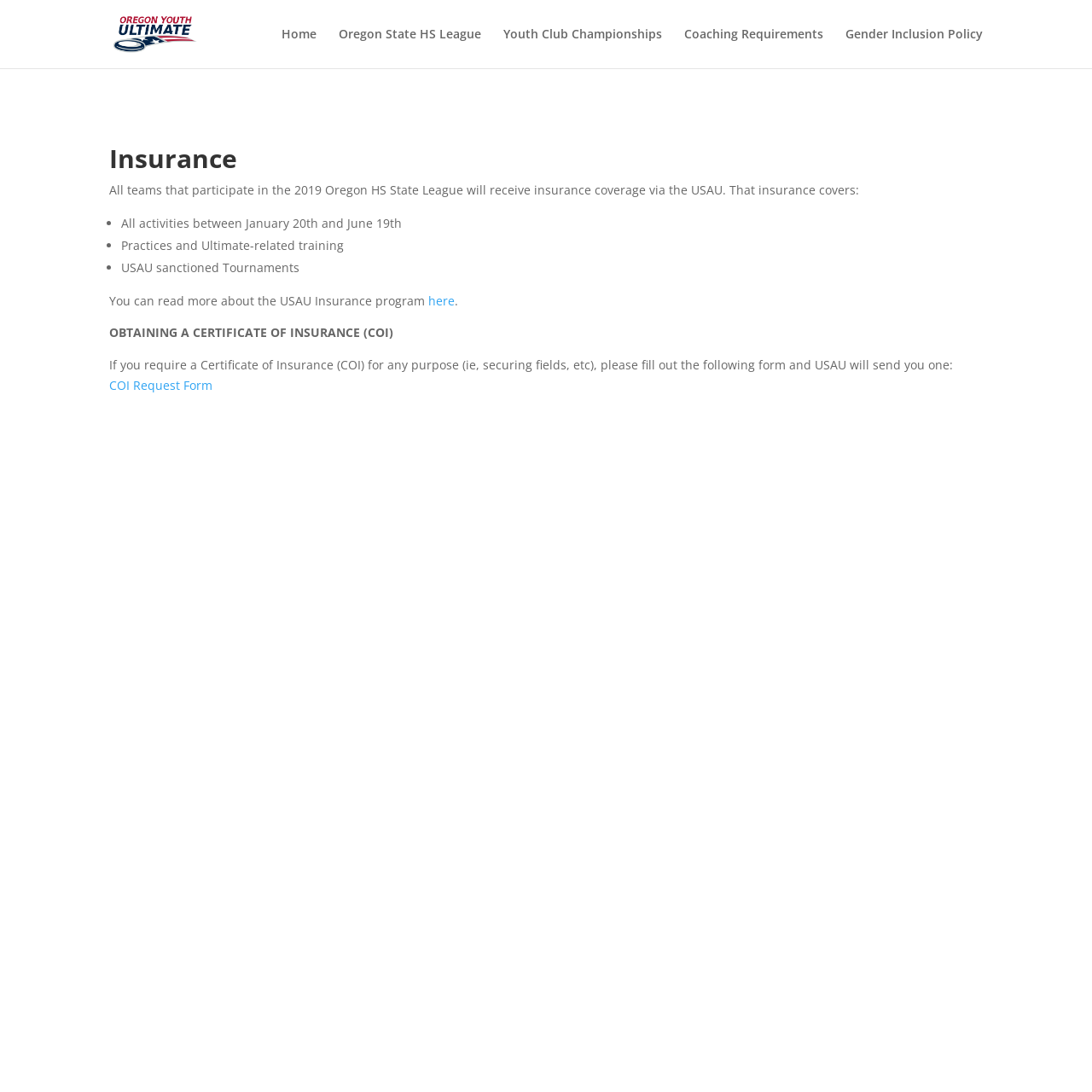Describe all the key features and sections of the webpage thoroughly.

The webpage is about insurance provided by Oregon Youth Ultimate. At the top, there is a logo of Oregon Youth Ultimate, accompanied by a link to the organization's homepage. Below the logo, there is a navigation menu with links to different sections, including "Home", "Oregon State HS League", "Youth Club Championships", "Coaching Requirements", and "Gender Inclusion Policy".

The main content of the page is an article that explains the insurance coverage provided to teams participating in the 2019 Oregon HS State League. The article is headed by a title "Insurance" and provides details on what is covered by the insurance, including all activities between January 20th and June 19th, practices and Ultimate-related training, and USAU sanctioned tournaments.

The article also provides information on how to obtain a Certificate of Insurance (COI) for teams that require it. There is a link to a COI Request Form that teams can fill out to receive a certificate.

Throughout the article, there are bullet points and short paragraphs that break up the text and make it easier to read. The overall layout is organized, with clear headings and concise text.